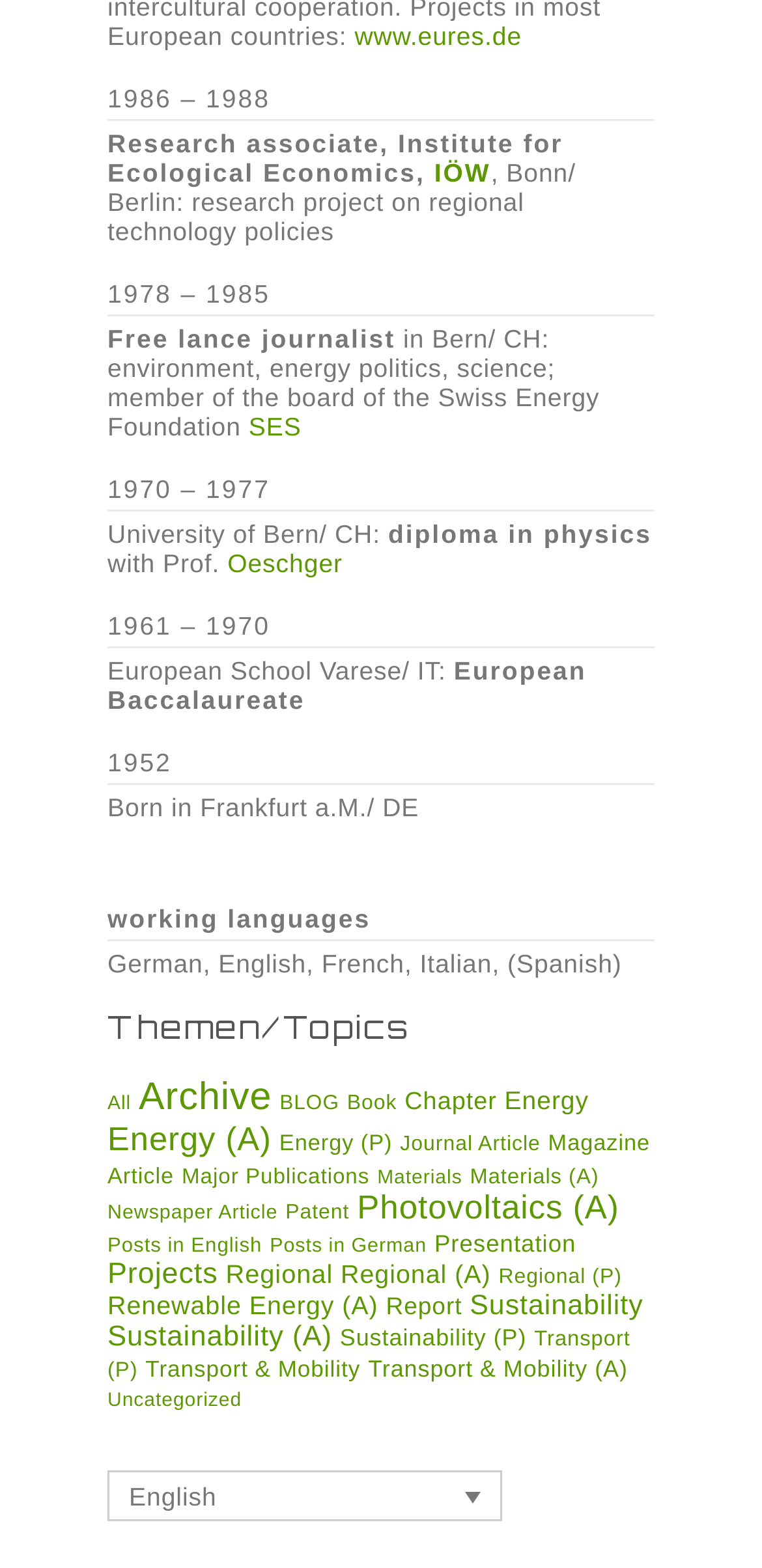Answer the following query with a single word or phrase:
What is the occupation of the person from 1986 to 1988?

Research associate